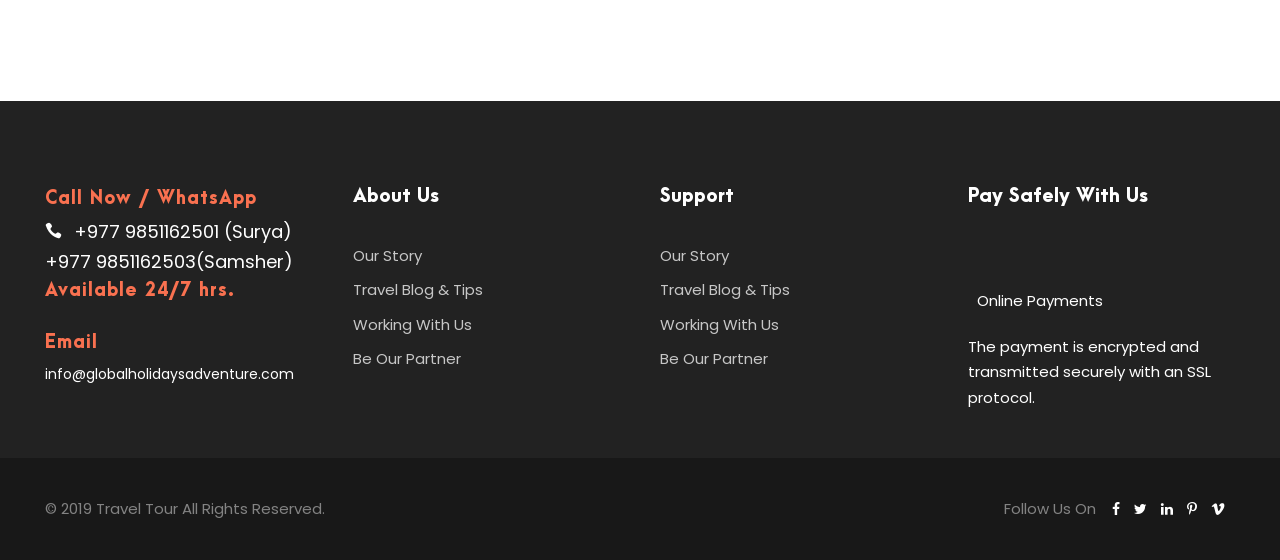What is the payment security protocol used?
Based on the image, answer the question with a single word or brief phrase.

SSL protocol